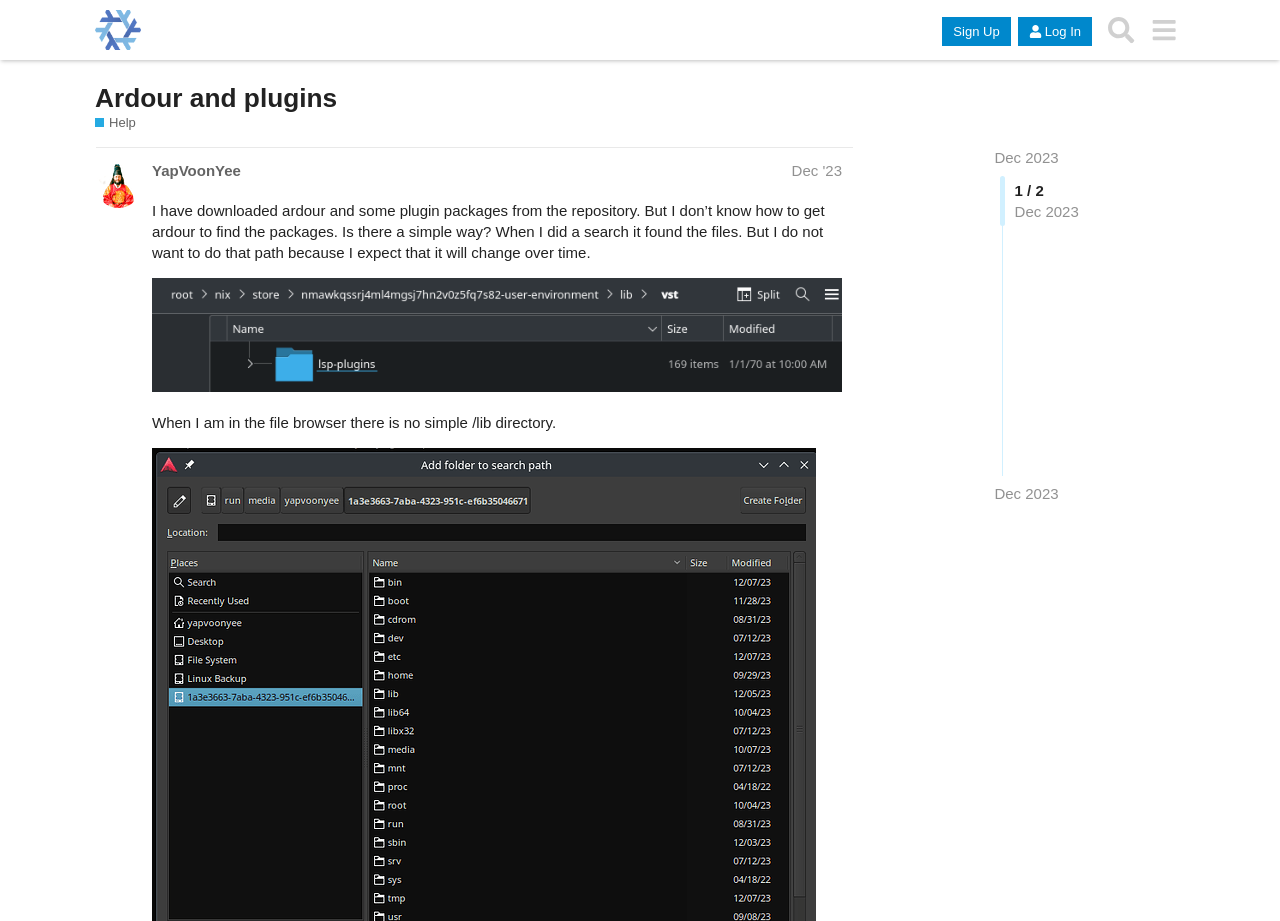Identify the bounding box coordinates of the region I need to click to complete this instruction: "Click the link to The Bold and the Beautiful S31 E54 20171204 torrent".

None